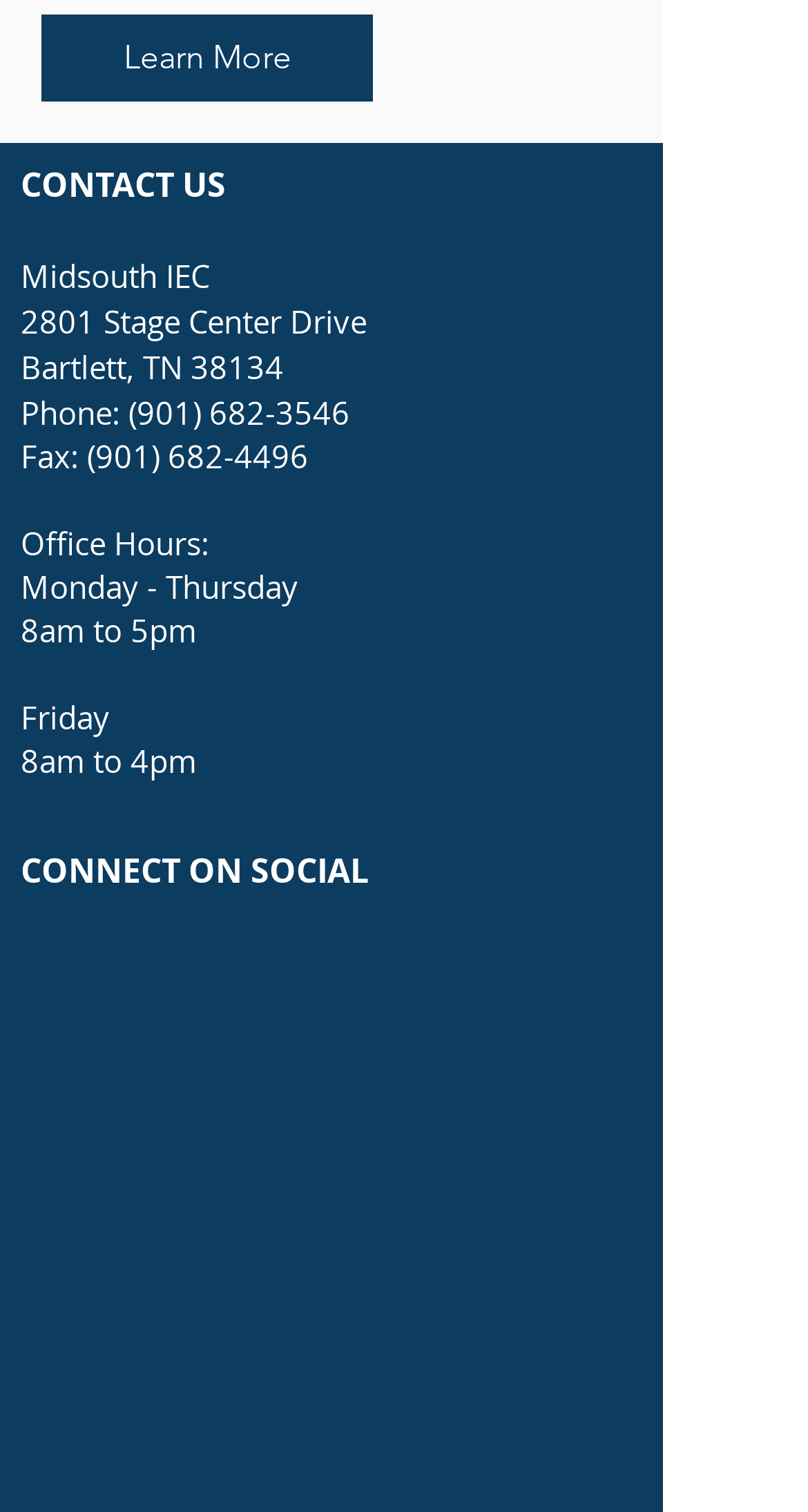What is the phone number? Using the information from the screenshot, answer with a single word or phrase.

(901) 682-3546